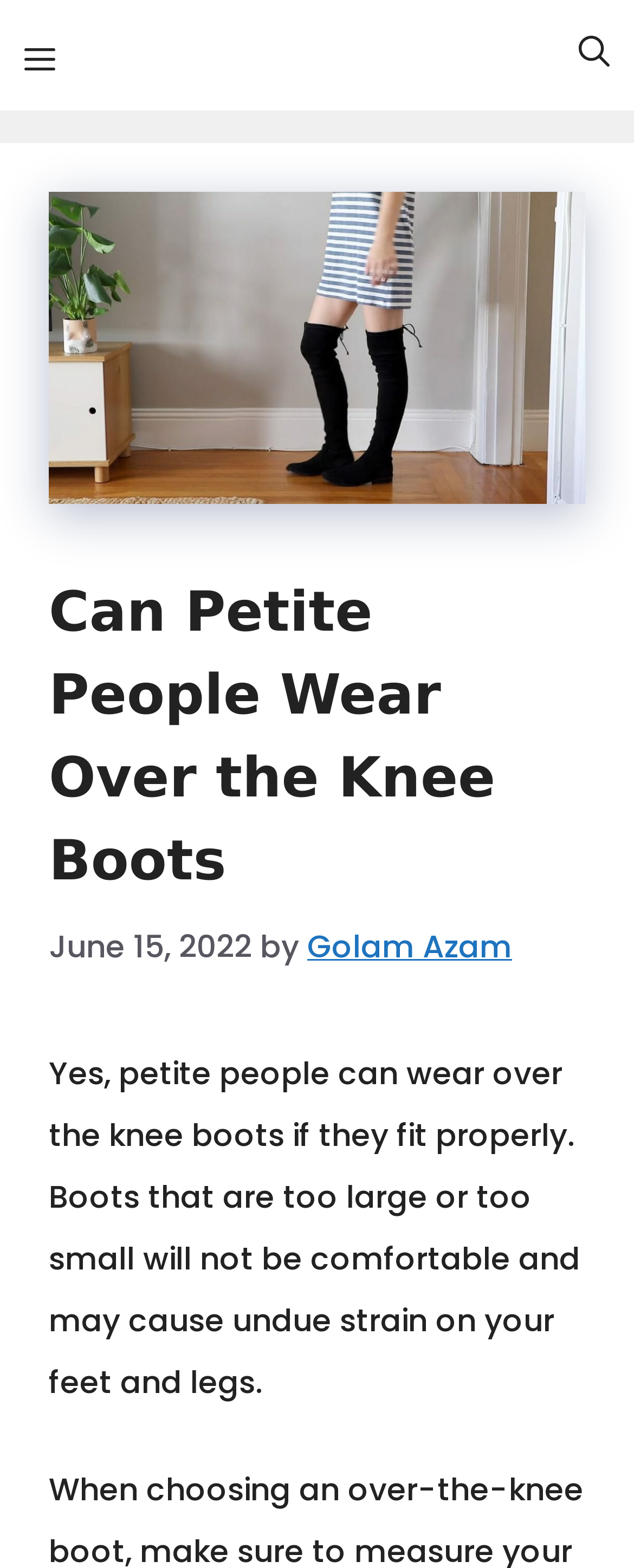Determine which piece of text is the heading of the webpage and provide it.

Can Petite People Wear Over the Knee Boots